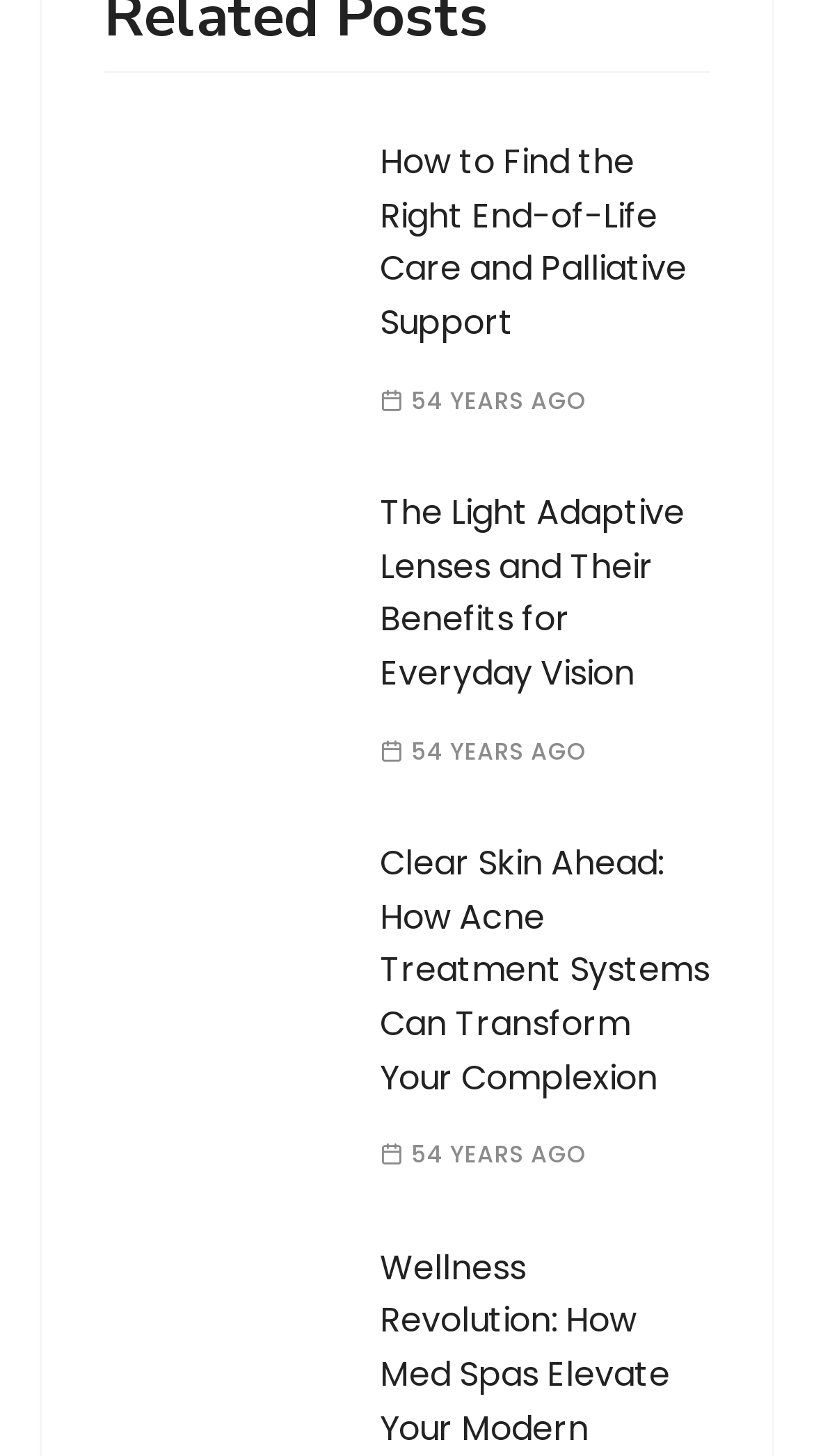What is the topic of the third article?
Please provide a comprehensive answer based on the information in the image.

The third article's heading is 'Clear Skin Ahead: How Acne Treatment Systems Can Transform Your Complexion', which indicates that the topic of the article is related to acne treatment.